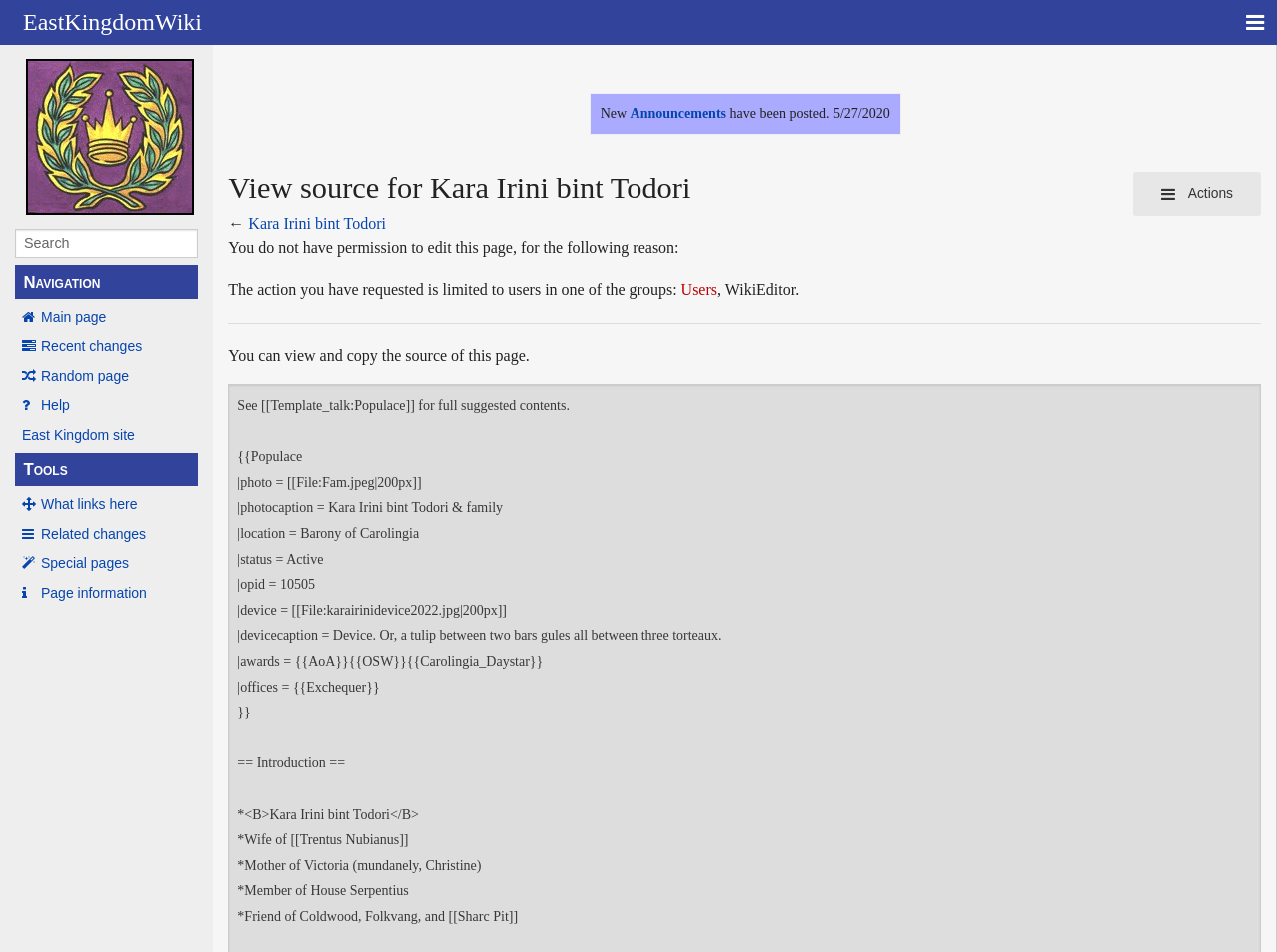Carefully observe the image and respond to the question with a detailed answer:
What is the purpose of the searchbox?

I found the searchbox element on the webpage, which has the text 'Search [alt-shift-f]' and a key shortcut of Alt+f. This indicates that the searchbox is used for searching the wiki.